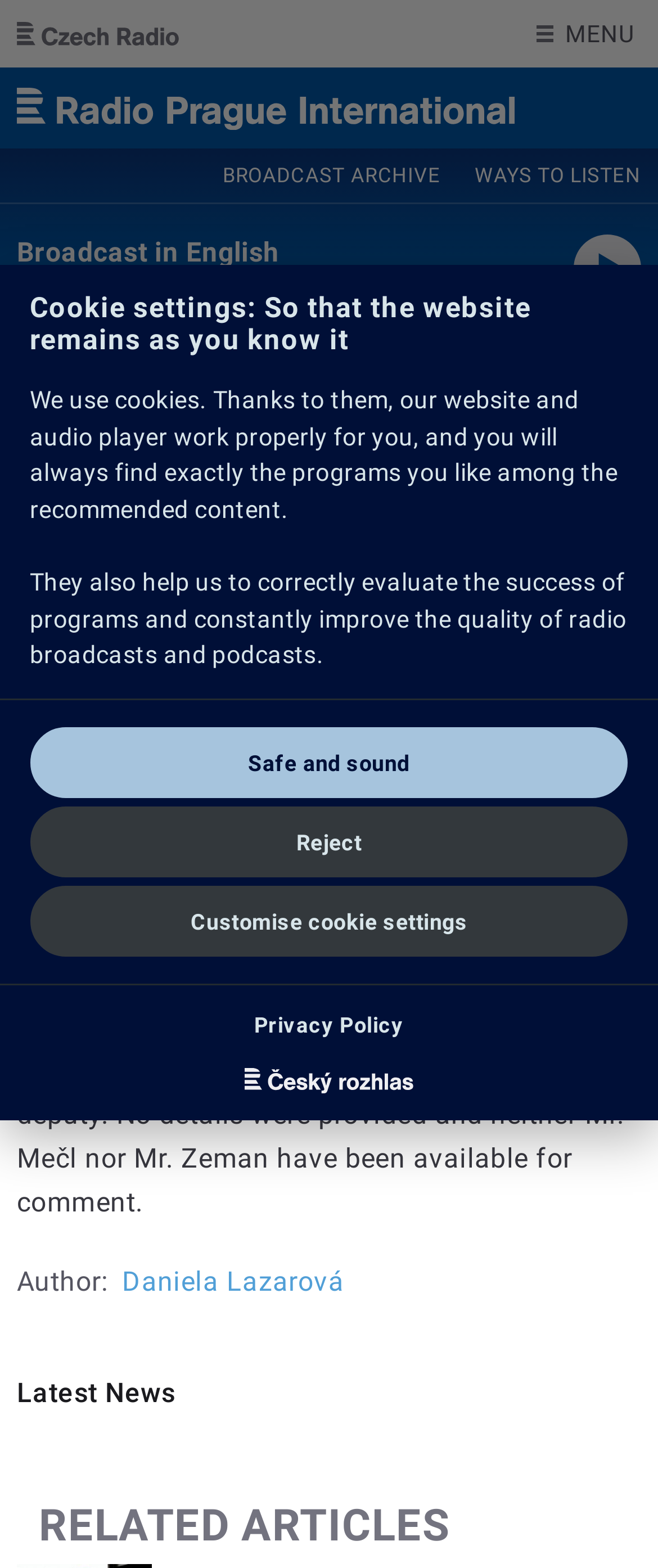Using the description: "Ways to listen", identify the bounding box of the corresponding UI element in the screenshot.

[0.696, 0.095, 1.0, 0.129]